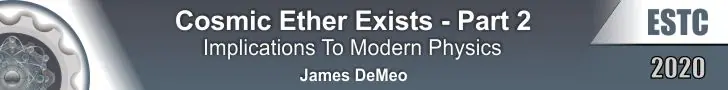What is the significance of the ESTC logo?
Please ensure your answer to the question is detailed and covers all necessary aspects.

The inclusion of the ESTC logo in the image signifies the event's relevance to energy research and innovation, indicating that the lecture is part of the Energy Science and Technology Conference (ESTC) in 2020.